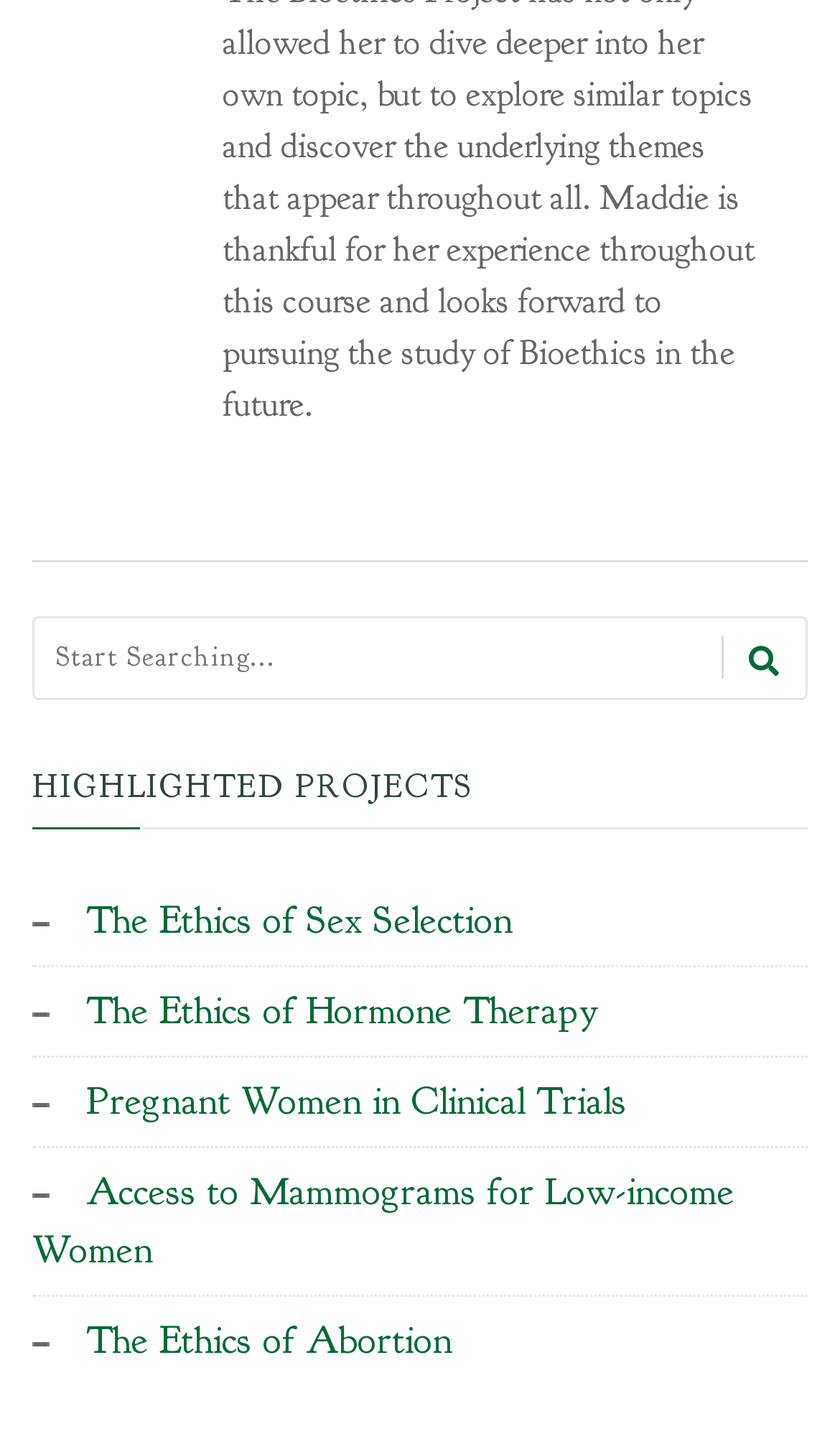Locate the bounding box of the UI element defined by this description: "name="s" placeholder="Start Searching..."". The coordinates should be given as four float numbers between 0 and 1, formatted as [left, top, right, bottom].

[0.038, 0.429, 0.962, 0.488]